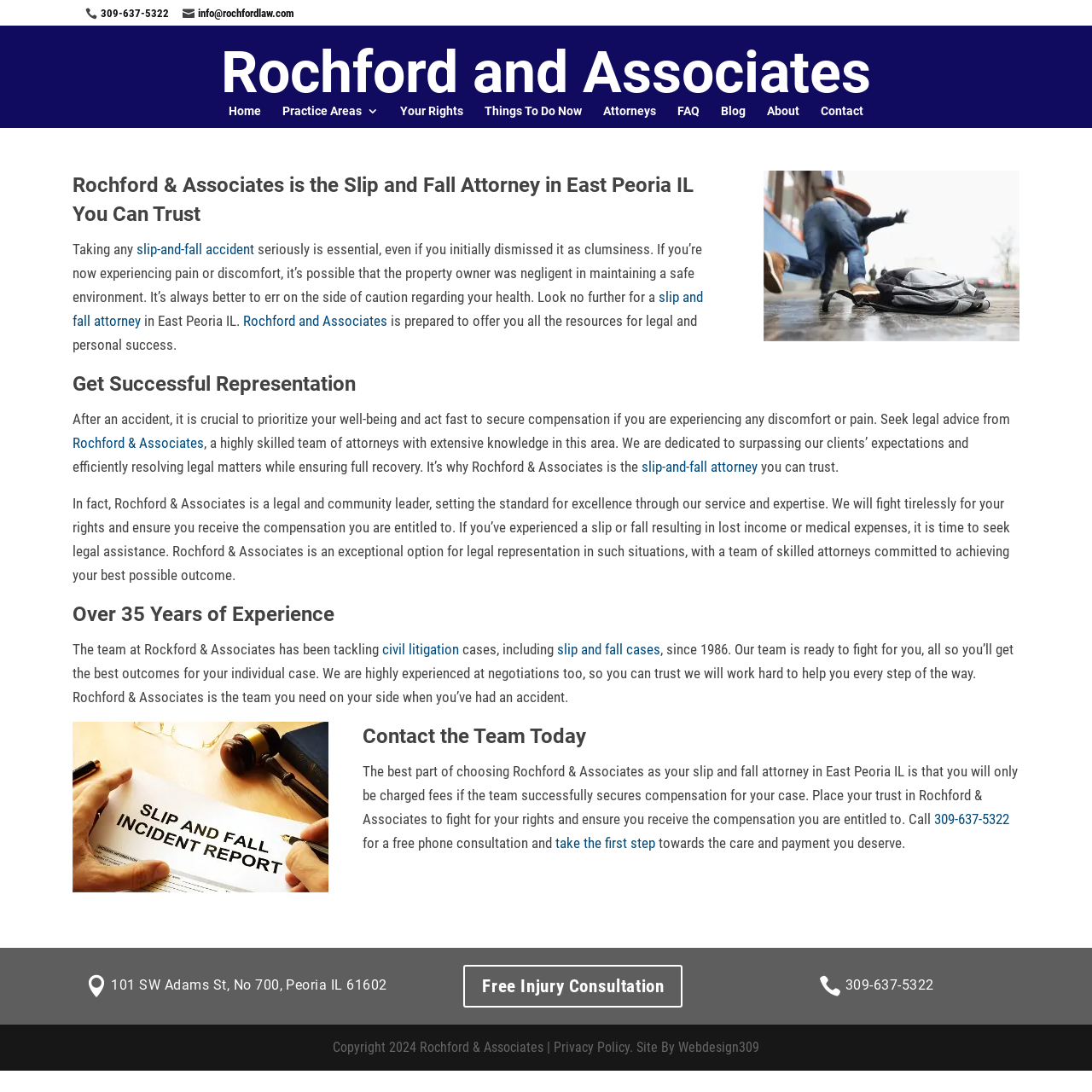What is the phone number to call for a quote?
Can you give a detailed and elaborate answer to the question?

The phone number to call for a quote is located at the top of the webpage, in the link element with the text '309-637-5322'. This is a prominent call-to-action, encouraging visitors to contact Rochford & Associates for a quote.